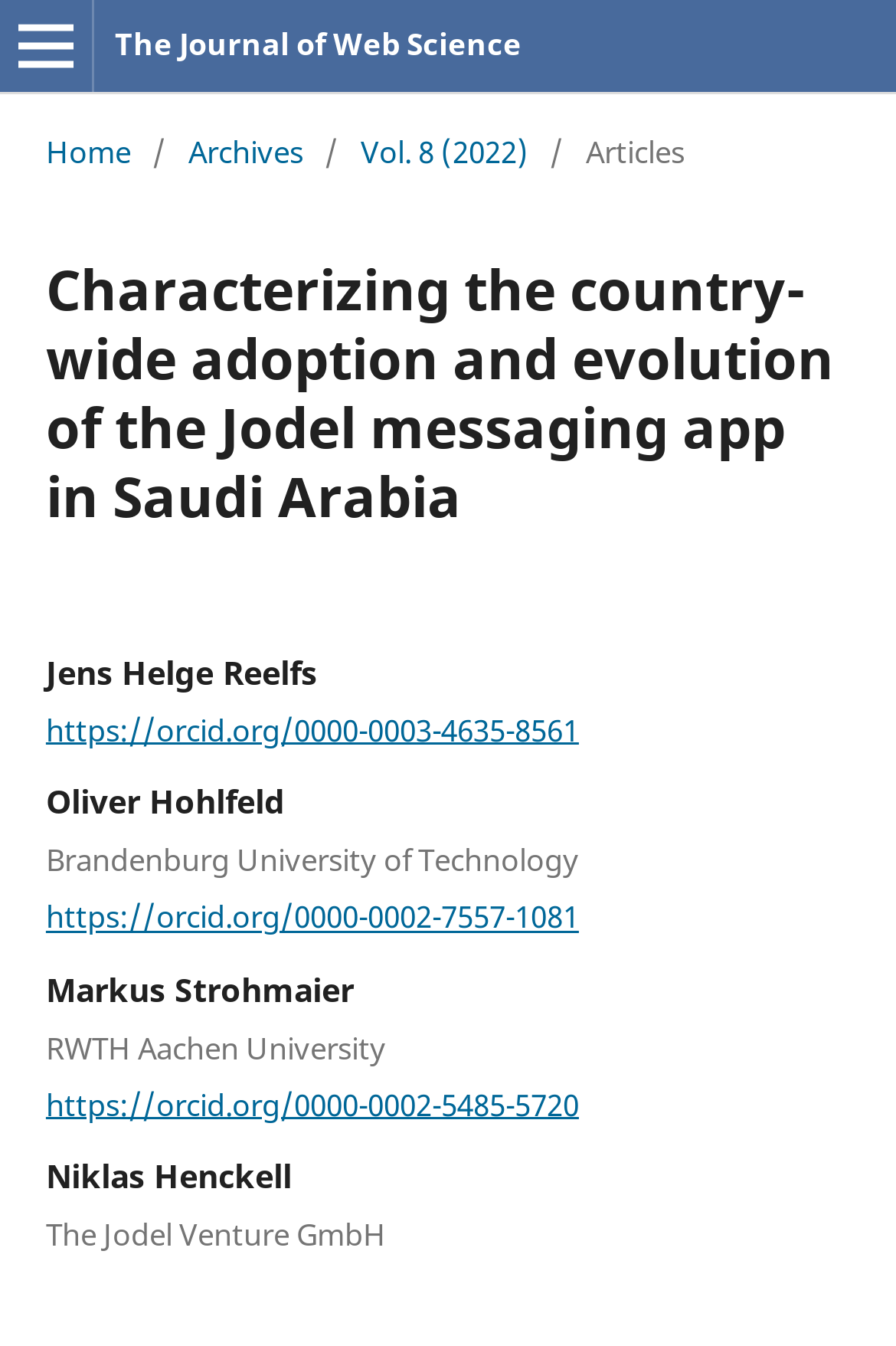Locate the bounding box coordinates of the area that needs to be clicked to fulfill the following instruction: "Visit the home page". The coordinates should be in the format of four float numbers between 0 and 1, namely [left, top, right, bottom].

[0.051, 0.096, 0.146, 0.13]